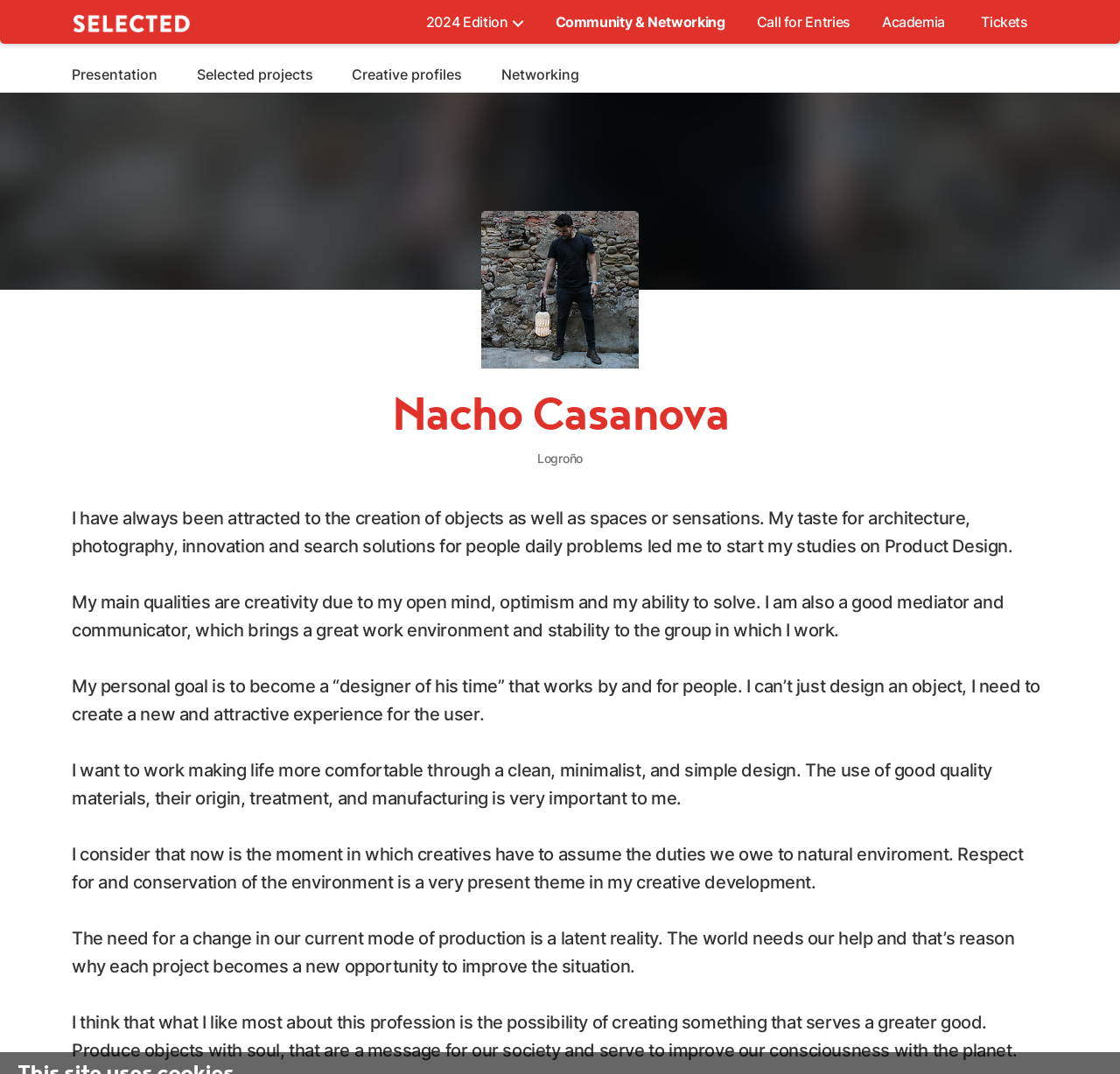What does Nacho Casanova want to achieve through his design?
Based on the image, please offer an in-depth response to the question.

According to the webpage, Nacho Casanova wants to 'work making life more comfortable through a clean, minimalist, and simple design.' This suggests that his ultimate goal is to make life more comfortable for people through his design.